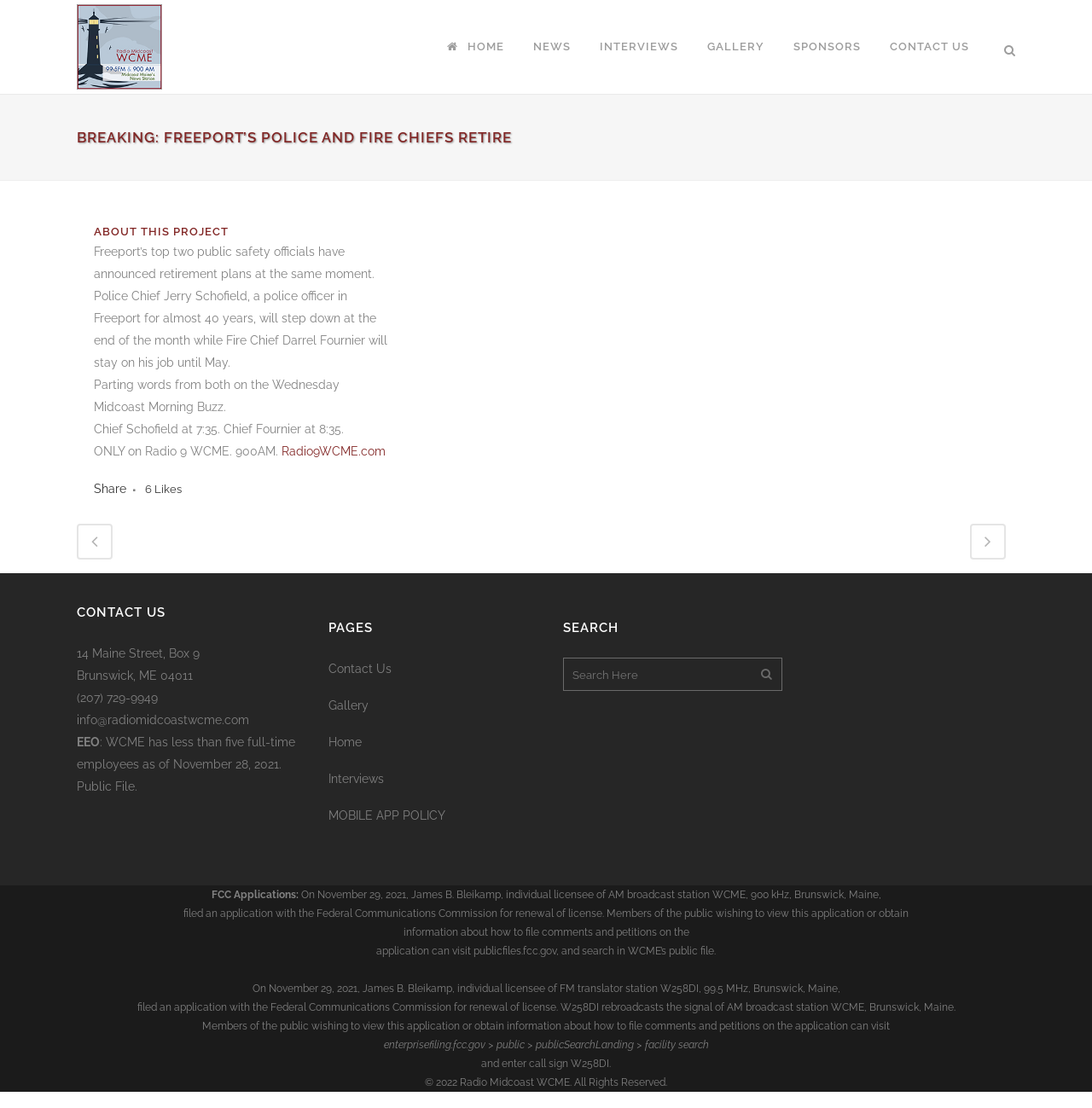Given the description: "royjudd191", determine the bounding box coordinates of the UI element. The coordinates should be formatted as four float numbers between 0 and 1, [left, top, right, bottom].

None